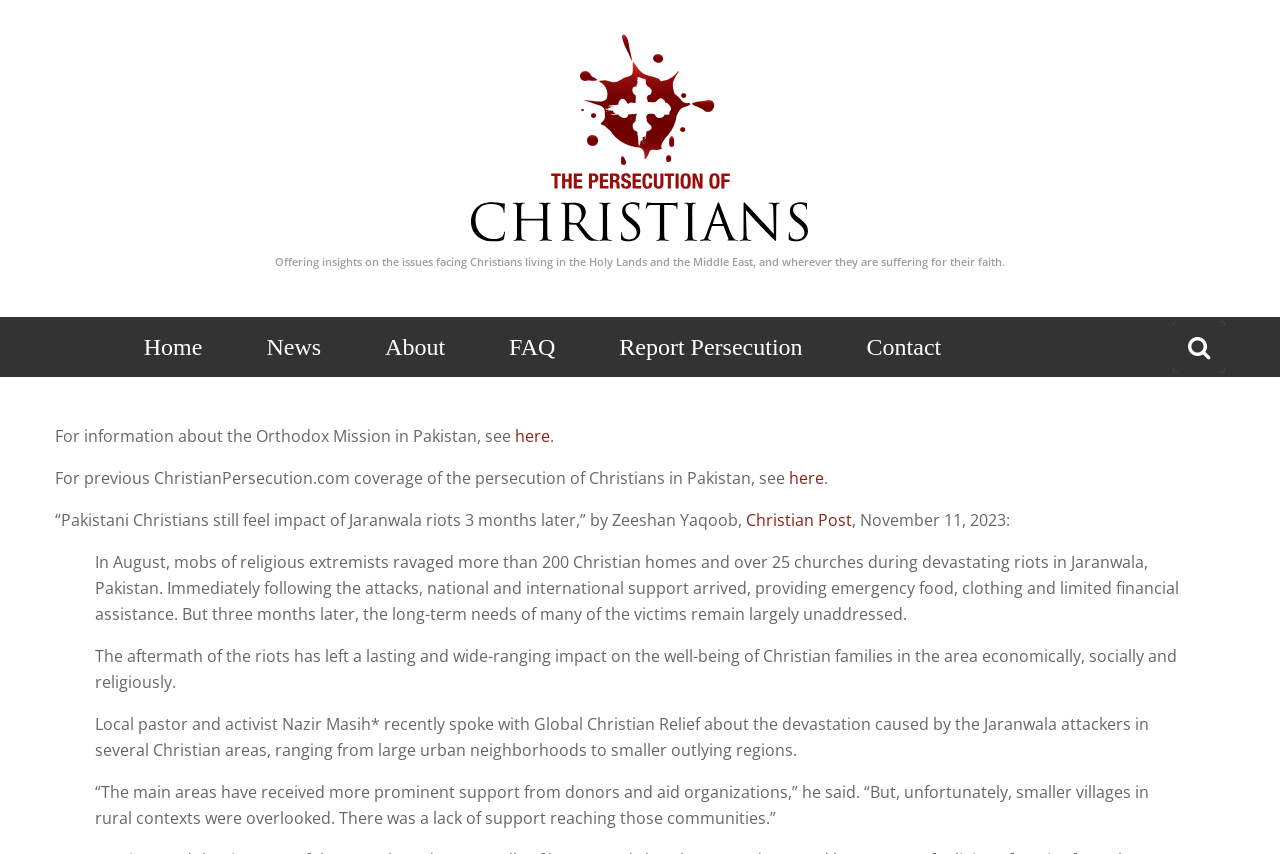Locate the bounding box coordinates of the clickable area needed to fulfill the instruction: "Click on the 'Home' link".

[0.097, 0.371, 0.174, 0.441]